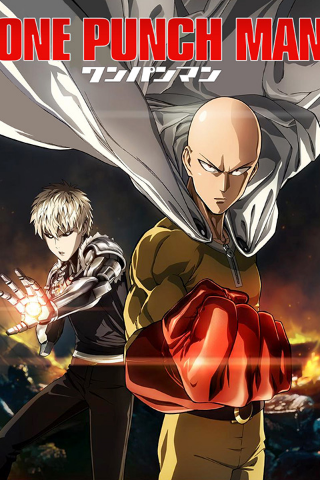Explain the image in a detailed and descriptive way.

This image features the iconic poster for the popular anime "One Punch Man" (Japanese: ワンパンマン). The artwork prominently showcases the two main characters: Saitama, the bald hero known for his overwhelming strength, stands confidently in the foreground with a determined expression and his signature red gloves raised. Behind him, Genos, the determined cyborg sidekick, prepares for battle, emanating a sense of urgency and intensity with his mechanical arm glowing. The backdrop emphasizes their fierce nature against a dark, dynamic scene, highlighting the show's blend of action and humor. The bold title "ONE PUNCH MAN" sits at the top, capturing the essence of this unique anime that satirizes superhero tropes while delivering thrilling fight sequences.